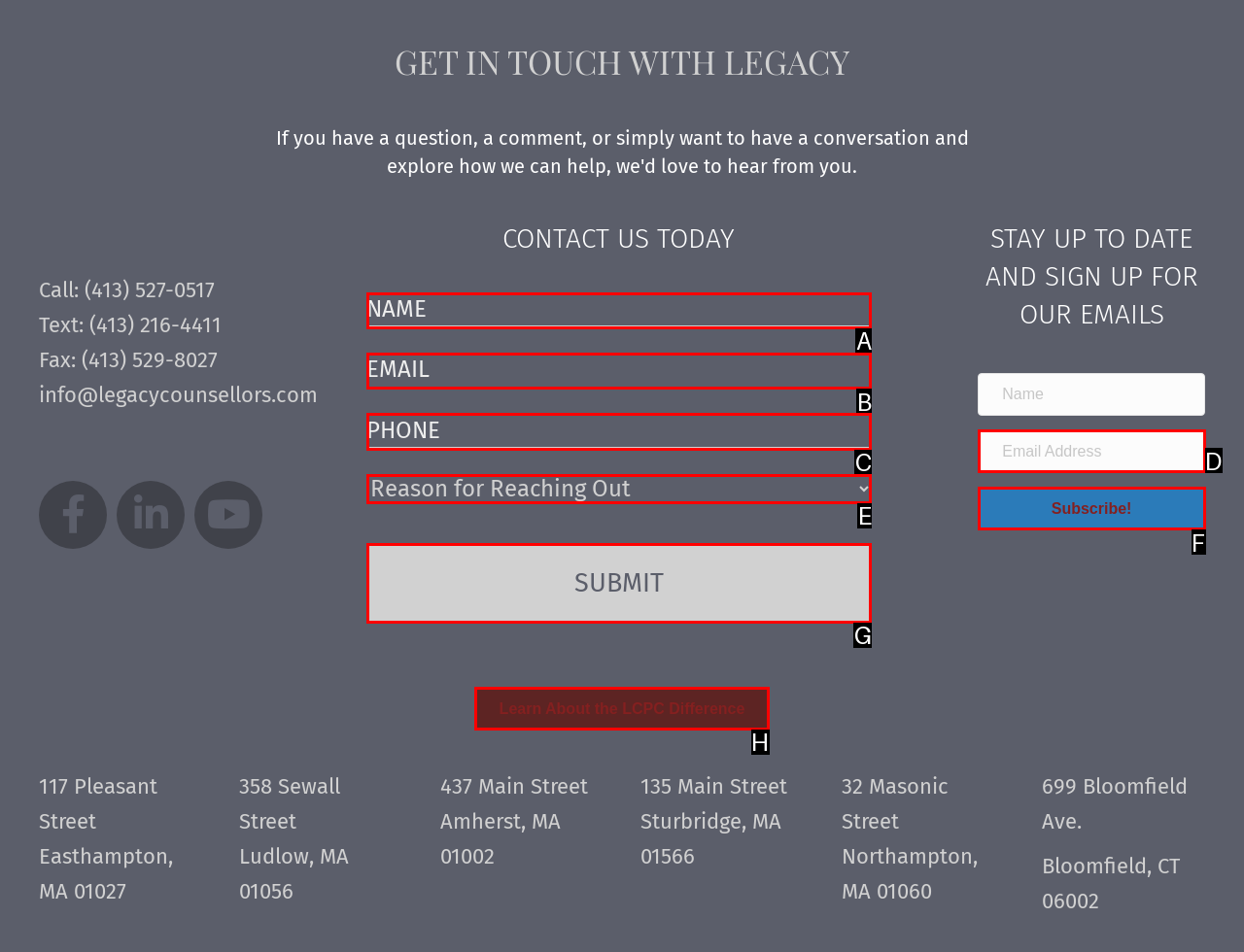Find the option that matches this description: name="input_2" placeholder="Email"
Provide the corresponding letter directly.

B